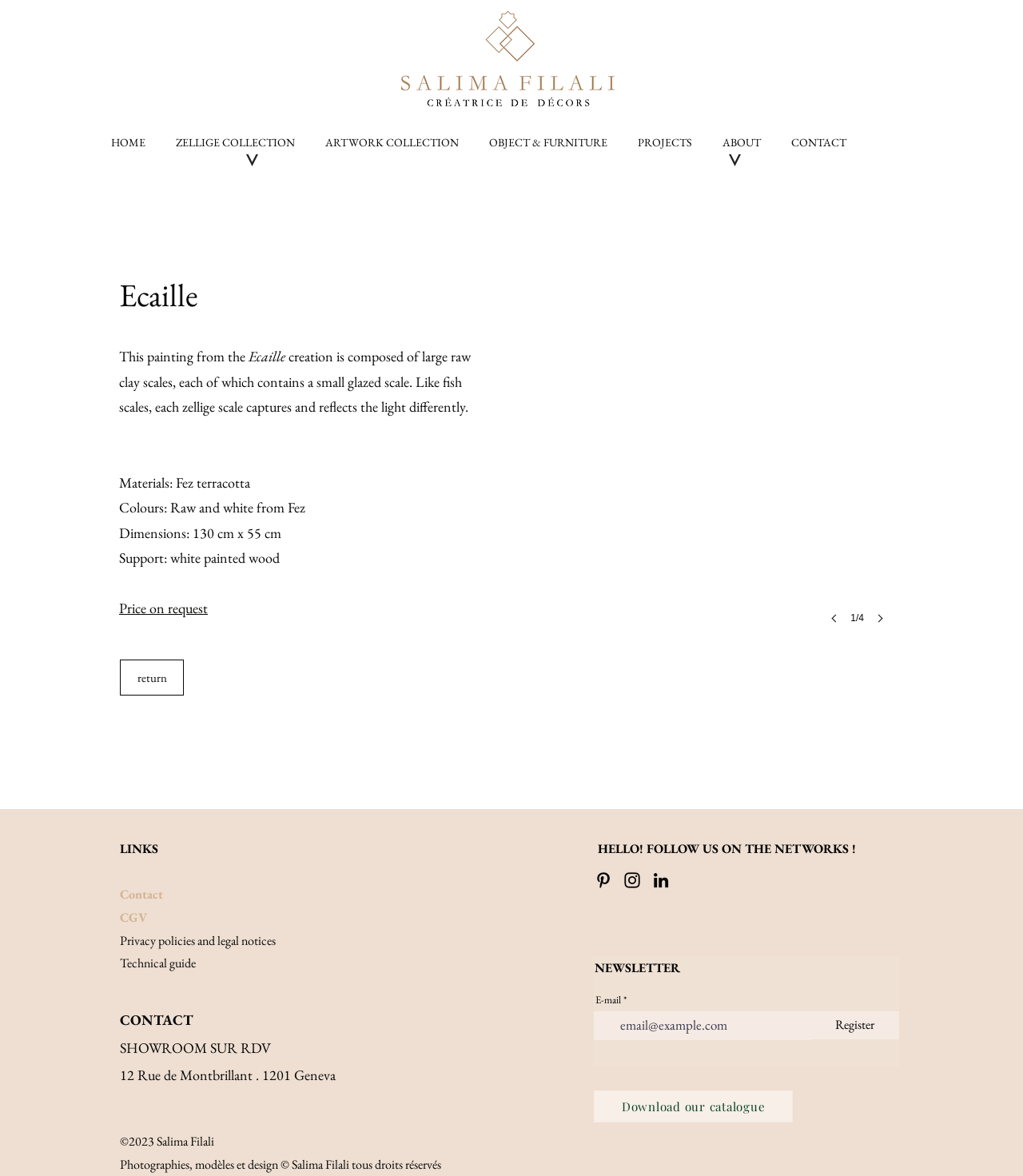Respond to the question below with a single word or phrase:
What is the material used in the artwork?

Fez terracotta